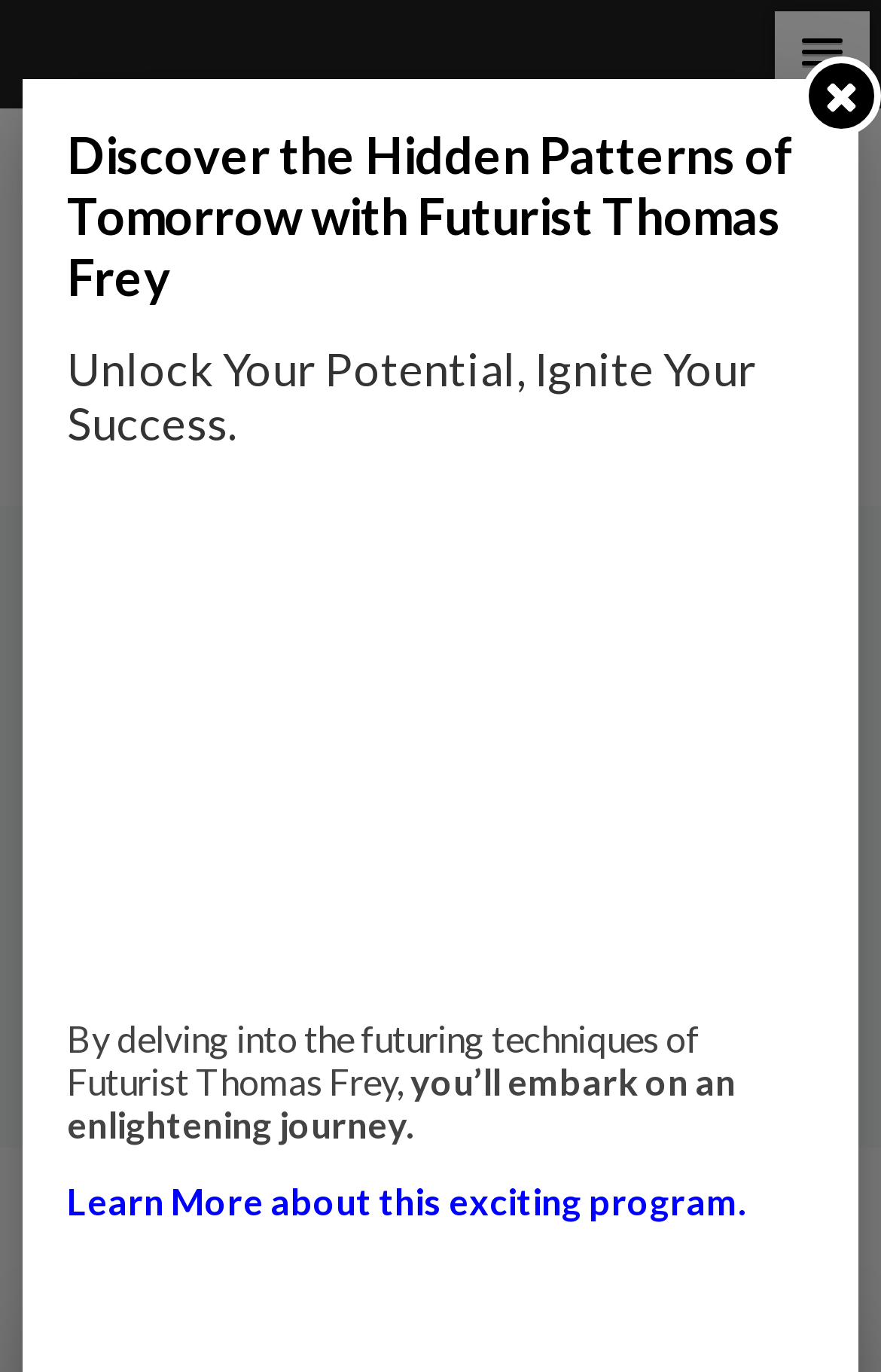What is the theme of the webpage?
Please give a detailed and thorough answer to the question, covering all relevant points.

The webpage has a heading that mentions 'SKYFARMS, WIND-POWERED, VERTICAL STRUCTURES, ARE THE FUTURE OF AGRICULTURE', and a link with the text 'AGRICULTURE', which suggests that the theme of the webpage is related to agriculture.